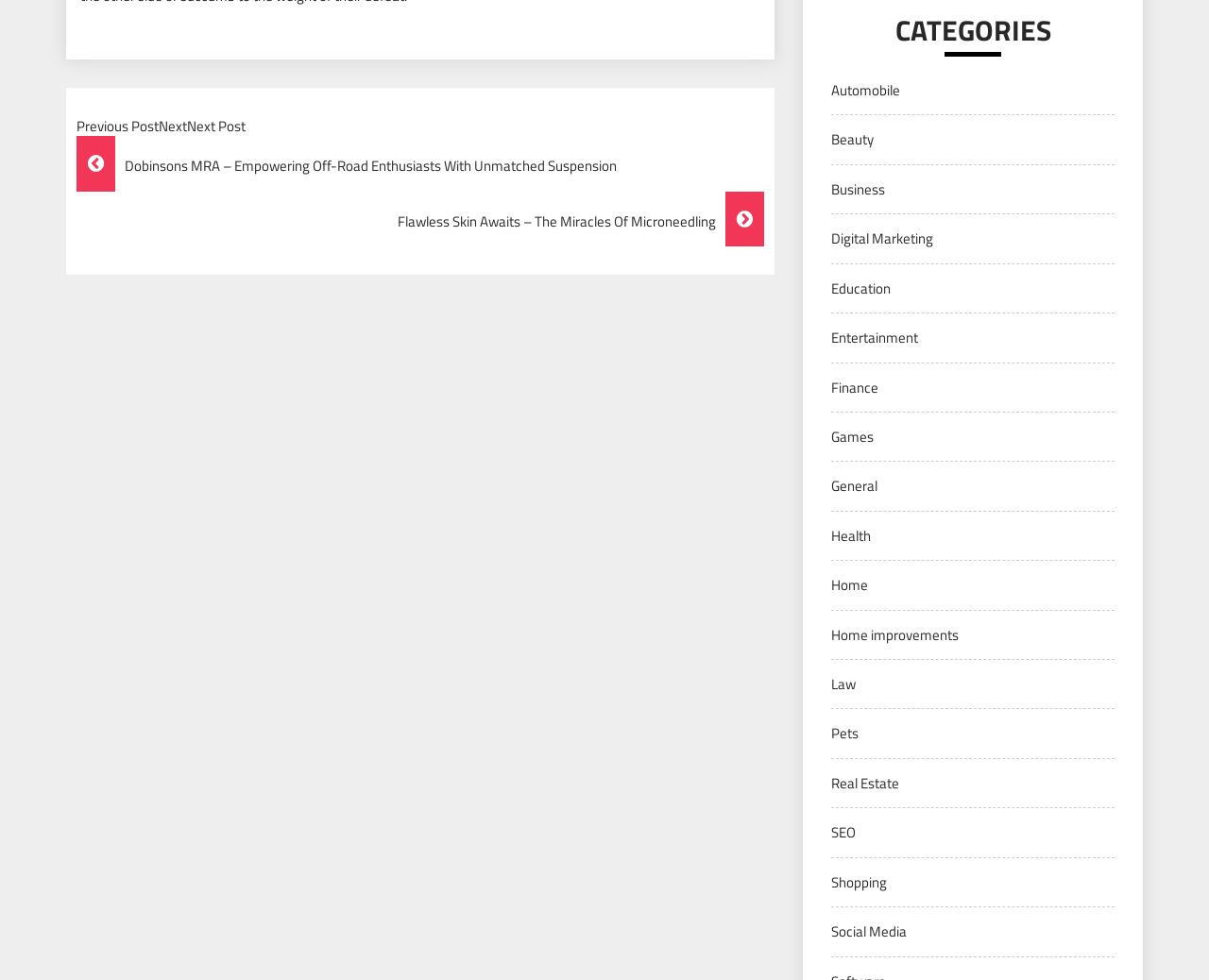Show the bounding box coordinates of the region that should be clicked to follow the instruction: "Read posts in the Entertainment category."

[0.688, 0.333, 0.759, 0.356]